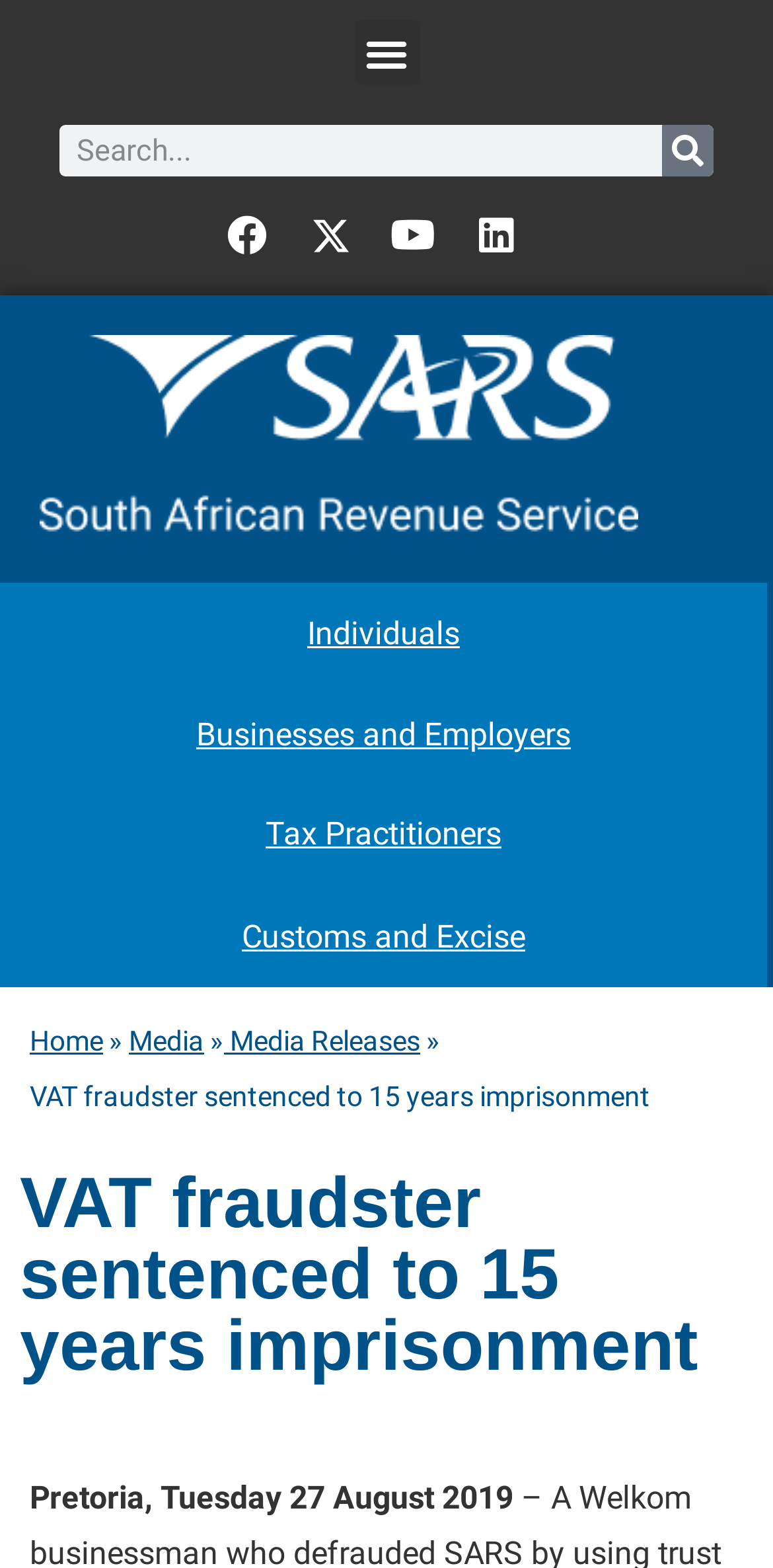Locate the bounding box coordinates of the area that needs to be clicked to fulfill the following instruction: "Go to the Individuals page". The coordinates should be in the format of four float numbers between 0 and 1, namely [left, top, right, bottom].

[0.0, 0.372, 1.0, 0.436]